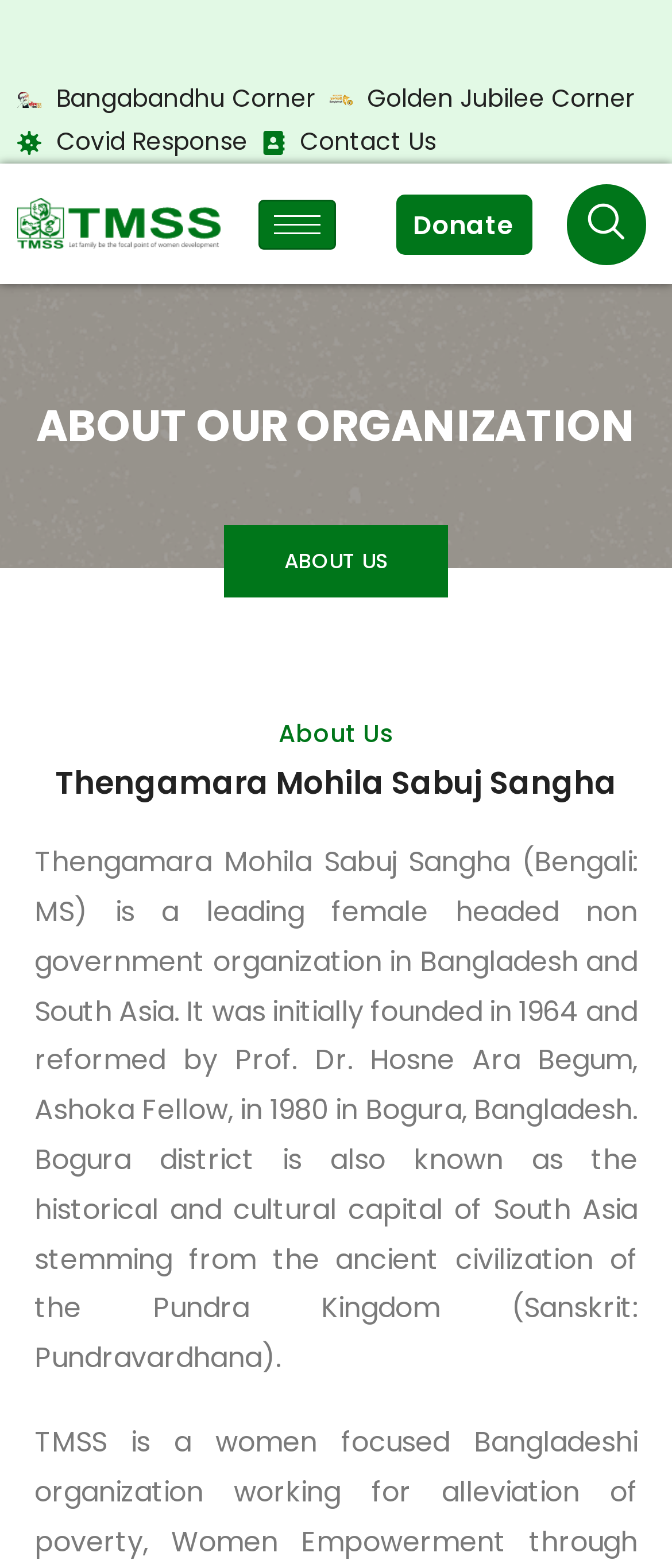Analyze the image and provide a detailed answer to the question: What is the name of the ancient civilization mentioned?

I found the answer by reading the static text element that describes the history of TMSS. The text mentions that Bogura district is also known as the historical and cultural capital of South Asia stemming from the ancient civilization of the Pundra Kingdom.